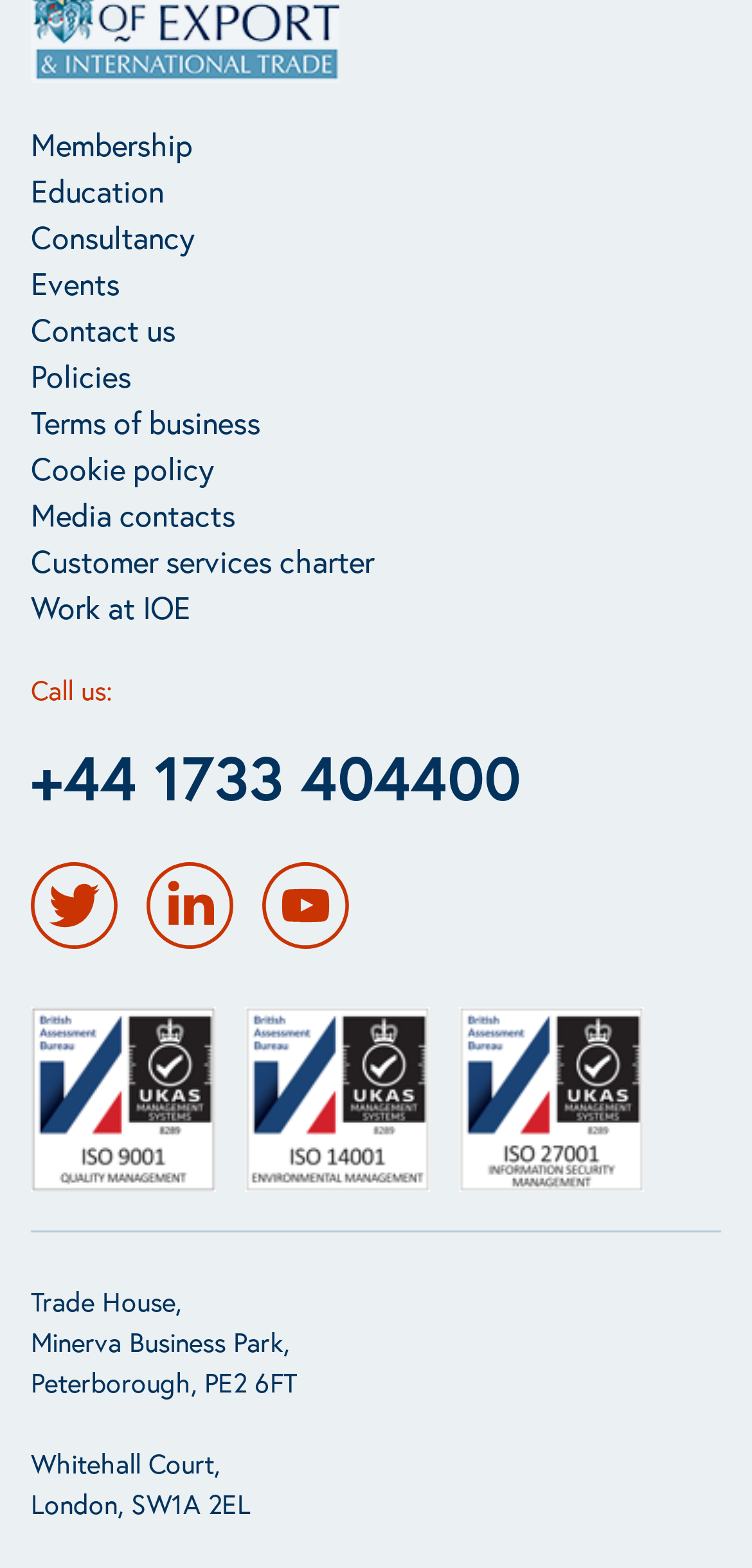Determine the bounding box coordinates of the area to click in order to meet this instruction: "Call the phone number".

[0.041, 0.47, 0.692, 0.521]